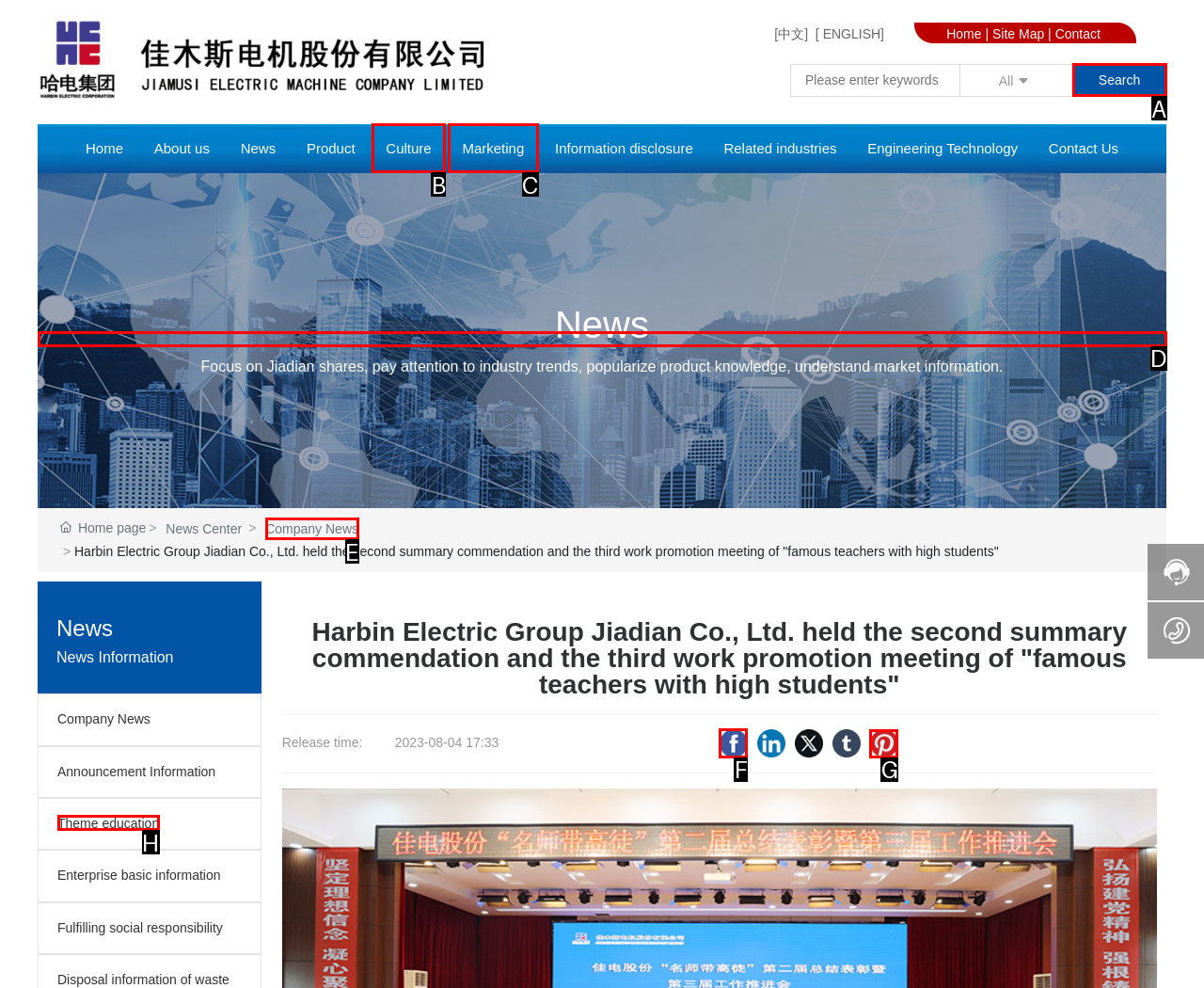Choose the letter of the element that should be clicked to complete the task: Follow on Facebook
Answer with the letter from the possible choices.

F